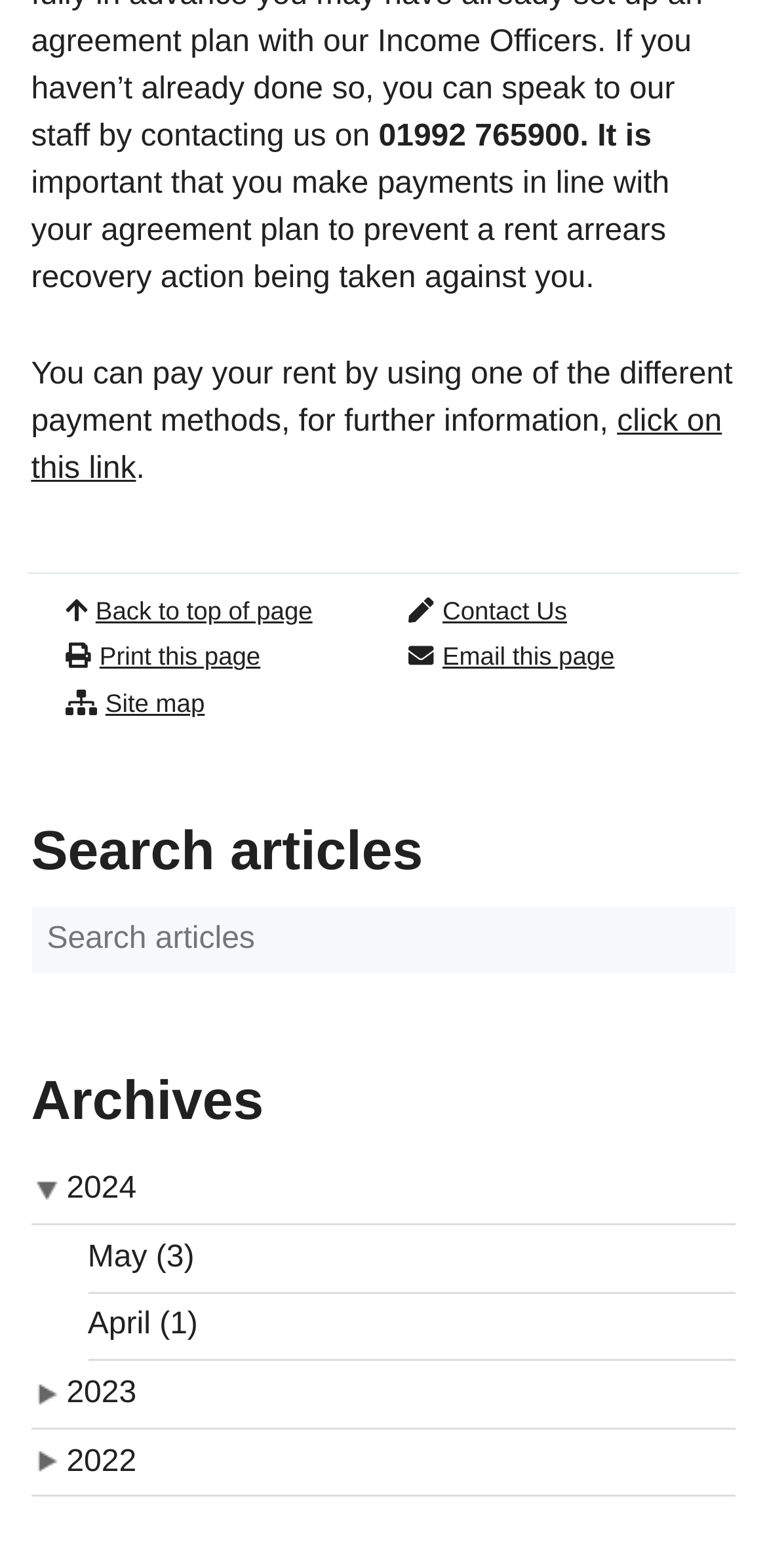Determine the bounding box coordinates for the clickable element required to fulfill the instruction: "click on the link to view archives for 2024". Provide the coordinates as four float numbers between 0 and 1, i.e., [left, top, right, bottom].

[0.041, 0.738, 0.959, 0.781]